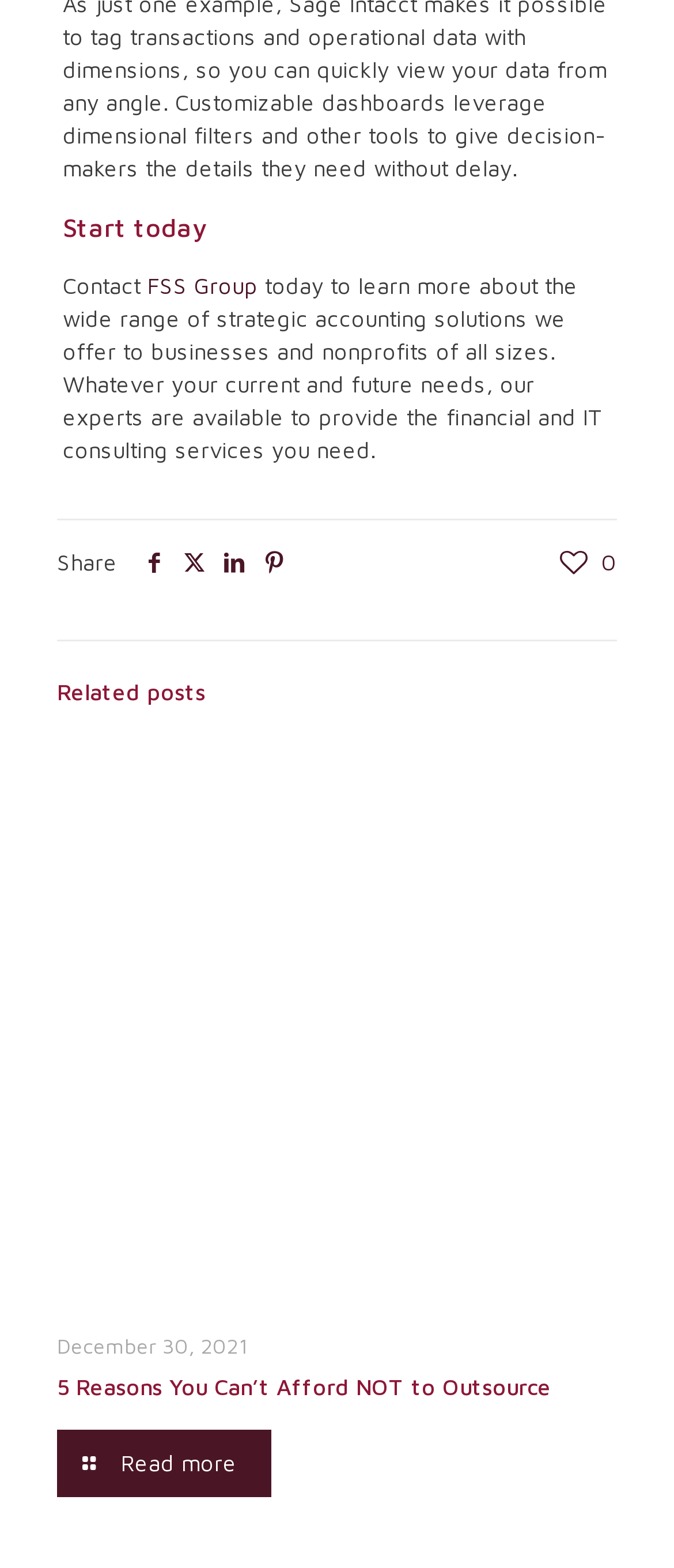Determine the bounding box coordinates of the target area to click to execute the following instruction: "Contact us."

[0.093, 0.173, 0.219, 0.191]